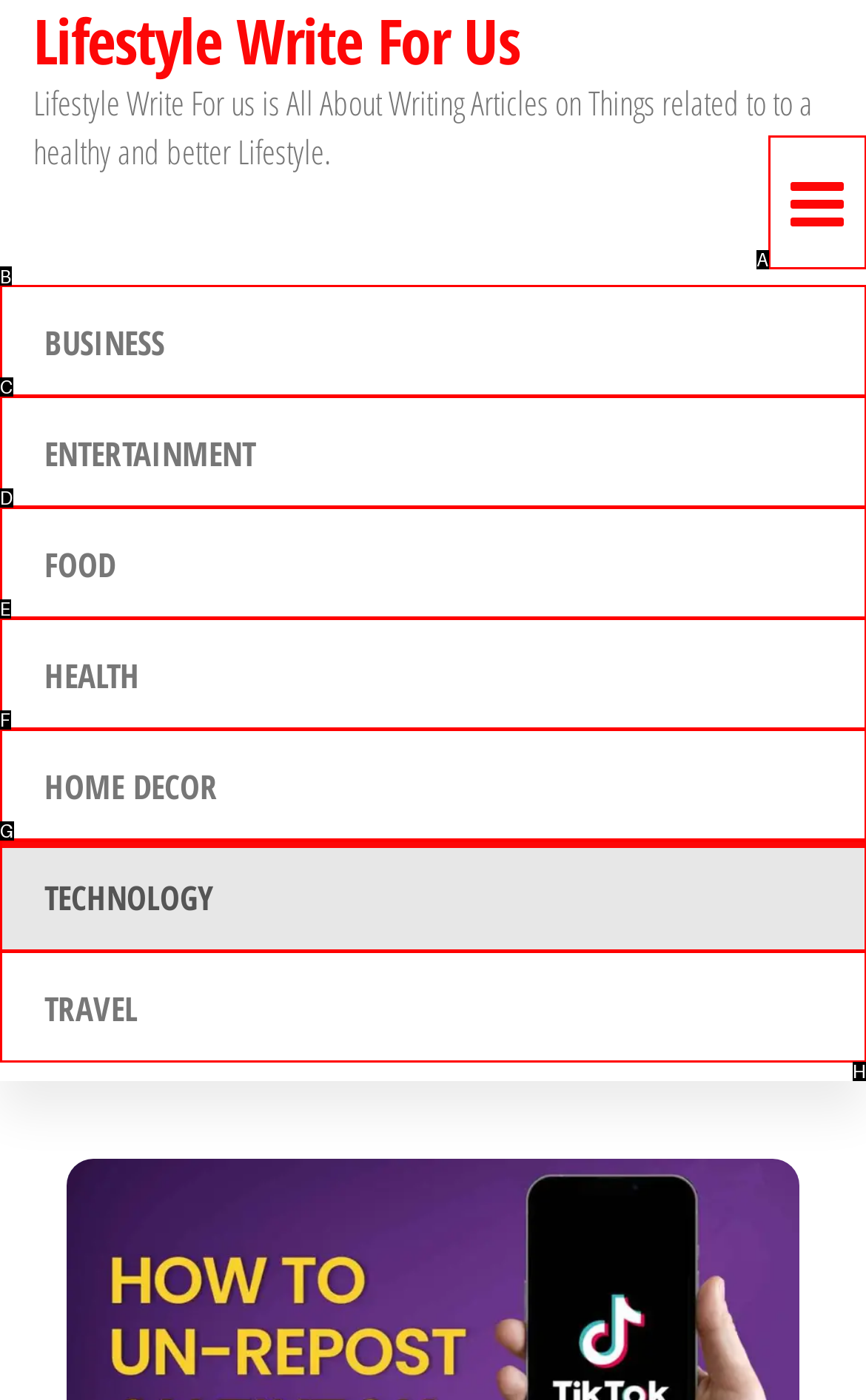Select the HTML element that needs to be clicked to perform the task: click on BUSINESS. Reply with the letter of the chosen option.

B